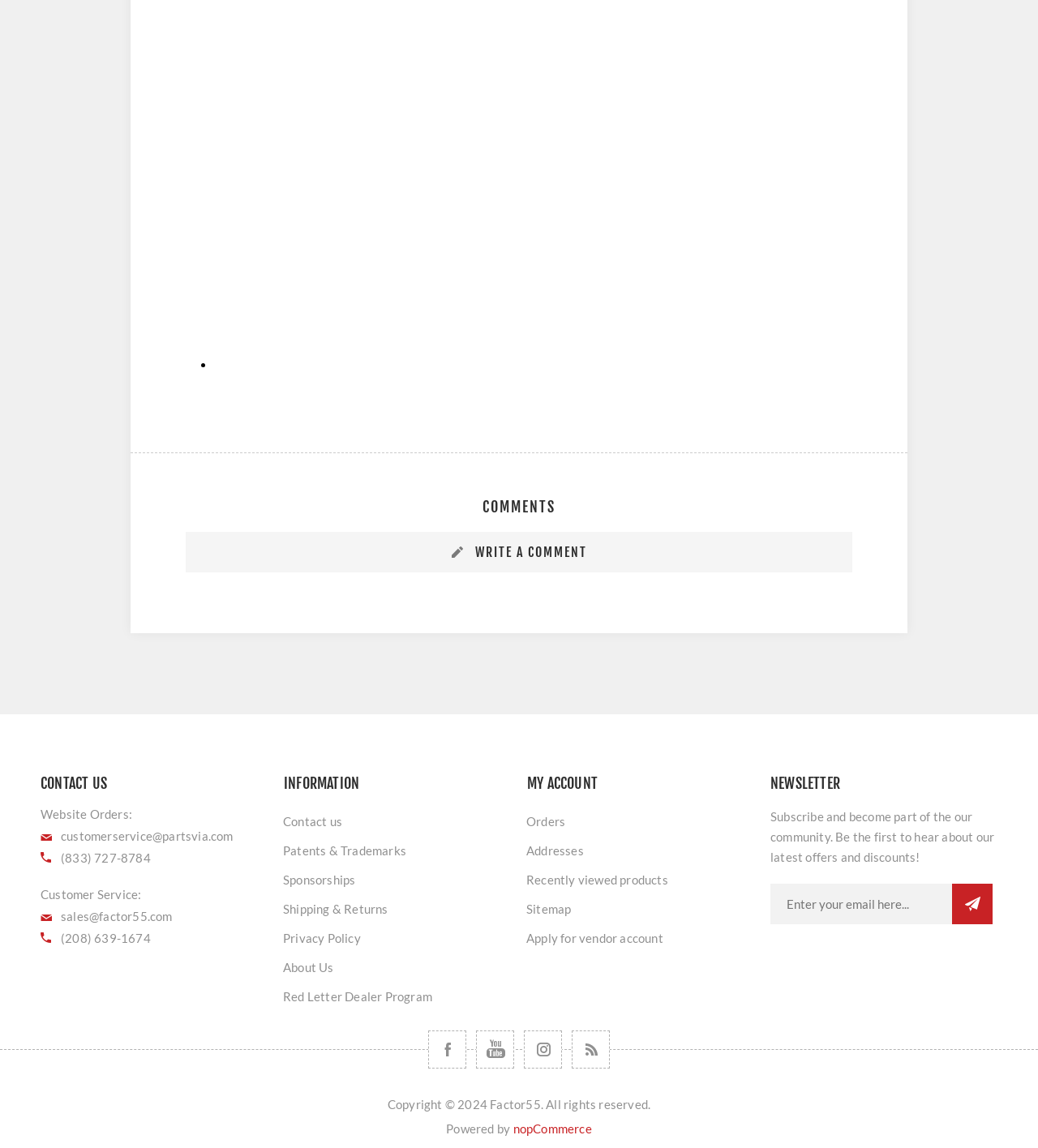Show me the bounding box coordinates of the clickable region to achieve the task as per the instruction: "Contact us".

[0.039, 0.674, 0.103, 0.69]